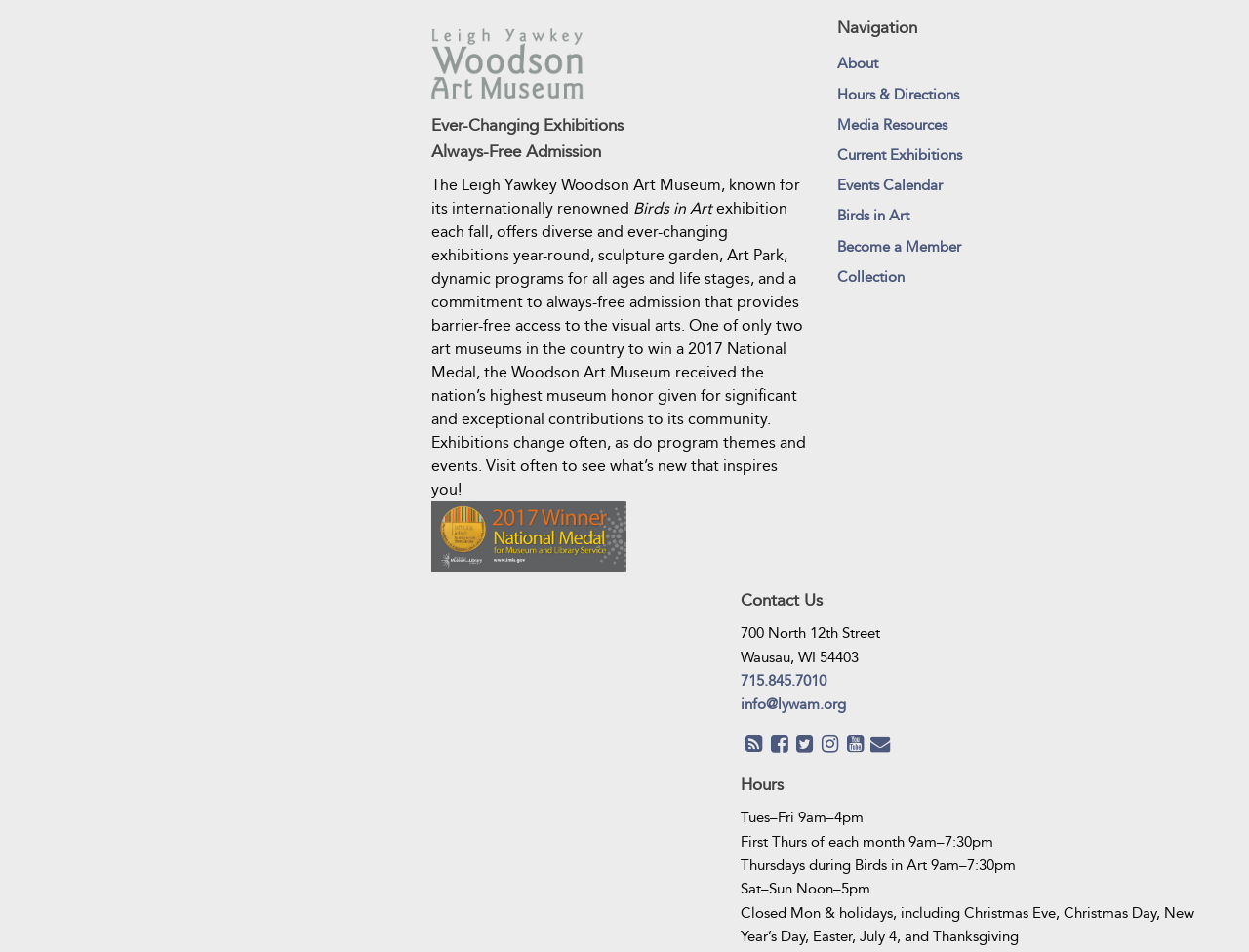Reply to the question with a single word or phrase:
What type of museum is this?

Art Museum